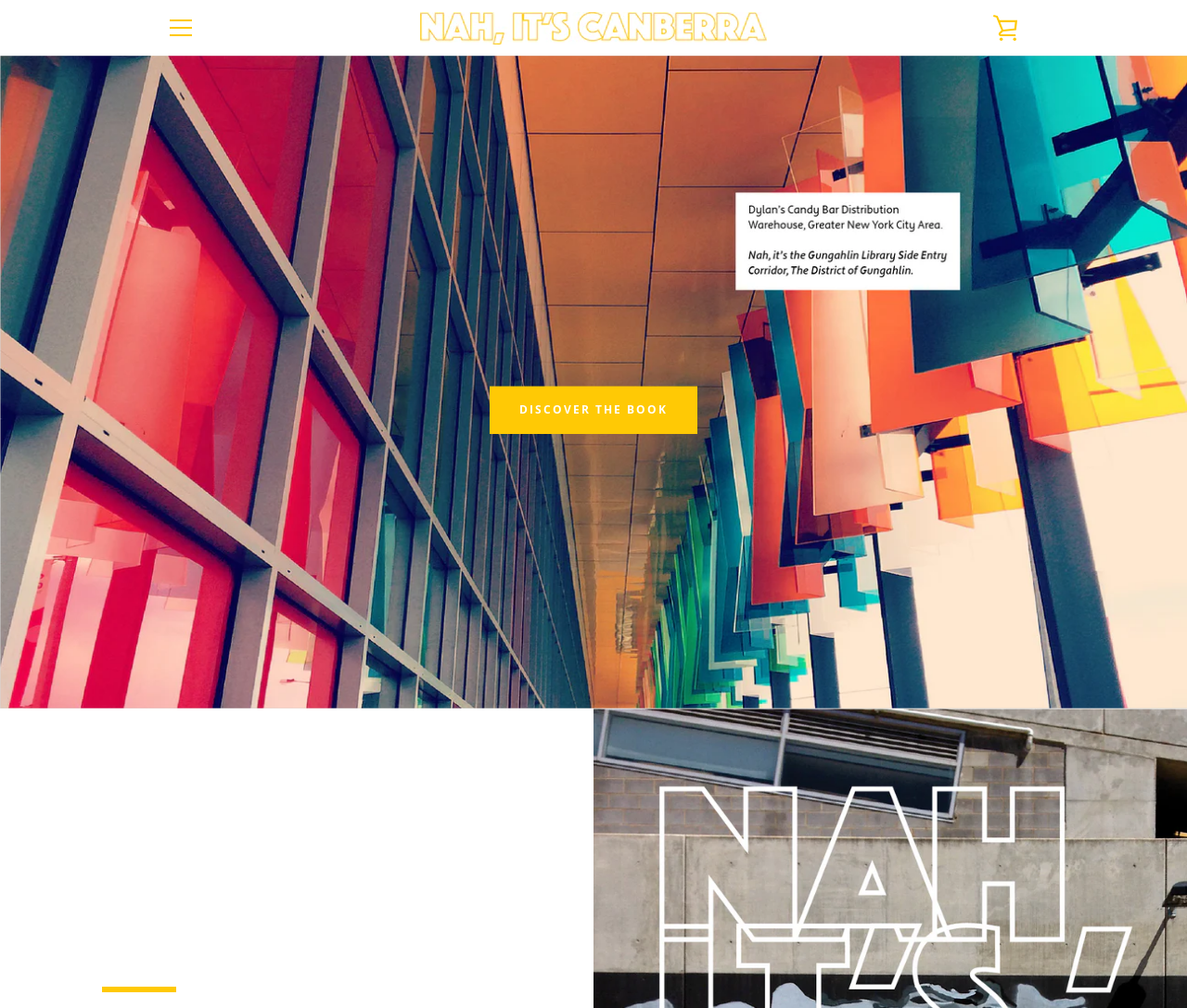Please identify the bounding box coordinates of the element that needs to be clicked to execute the following command: "Click the SLIDE 2 button". Provide the bounding box using four float numbers between 0 and 1, formatted as [left, top, right, bottom].

[0.299, 0.634, 0.361, 0.671]